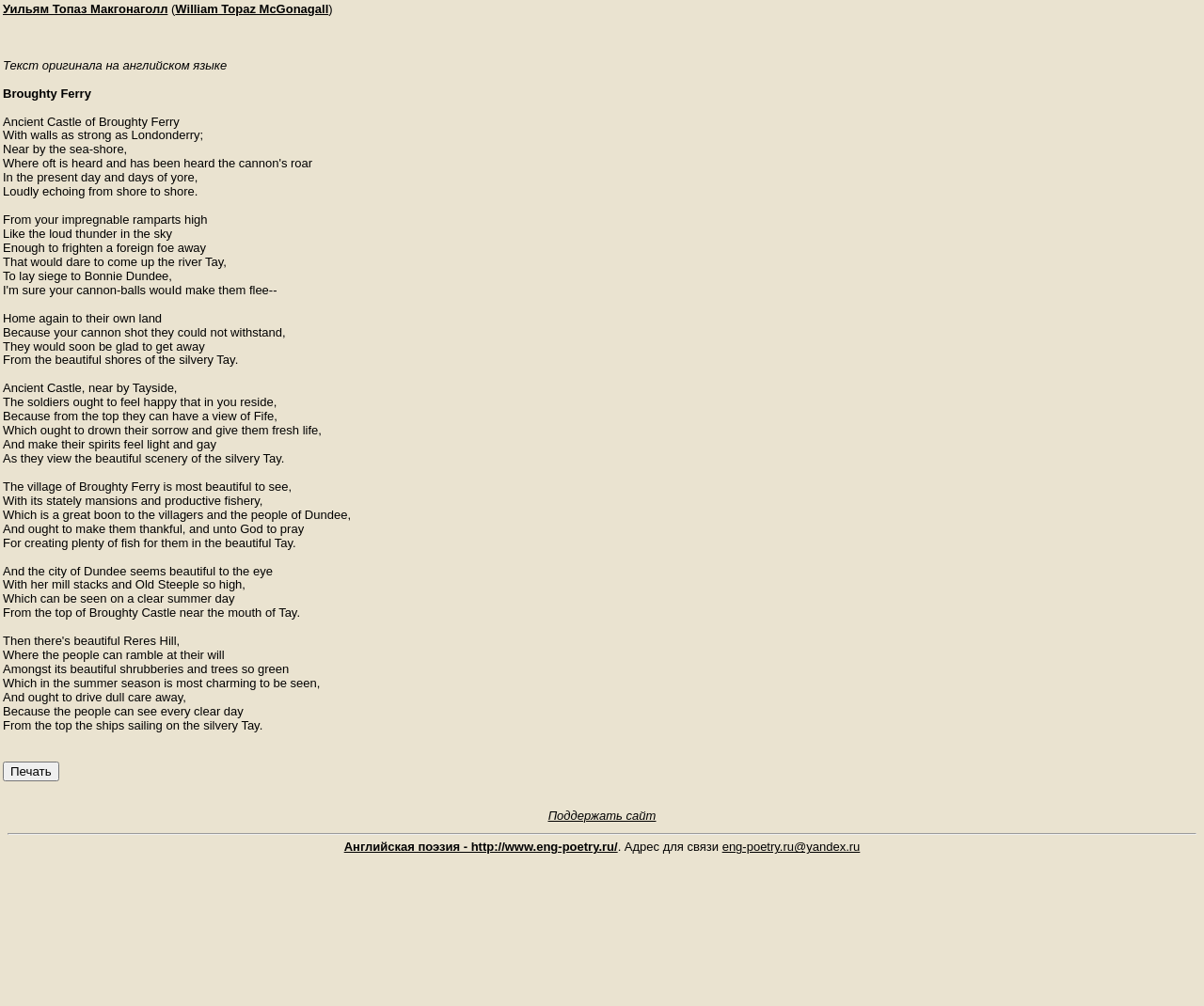What is the name of the castle mentioned in the poem?
Refer to the screenshot and respond with a concise word or phrase.

Broughty Ferry Ancient Castle